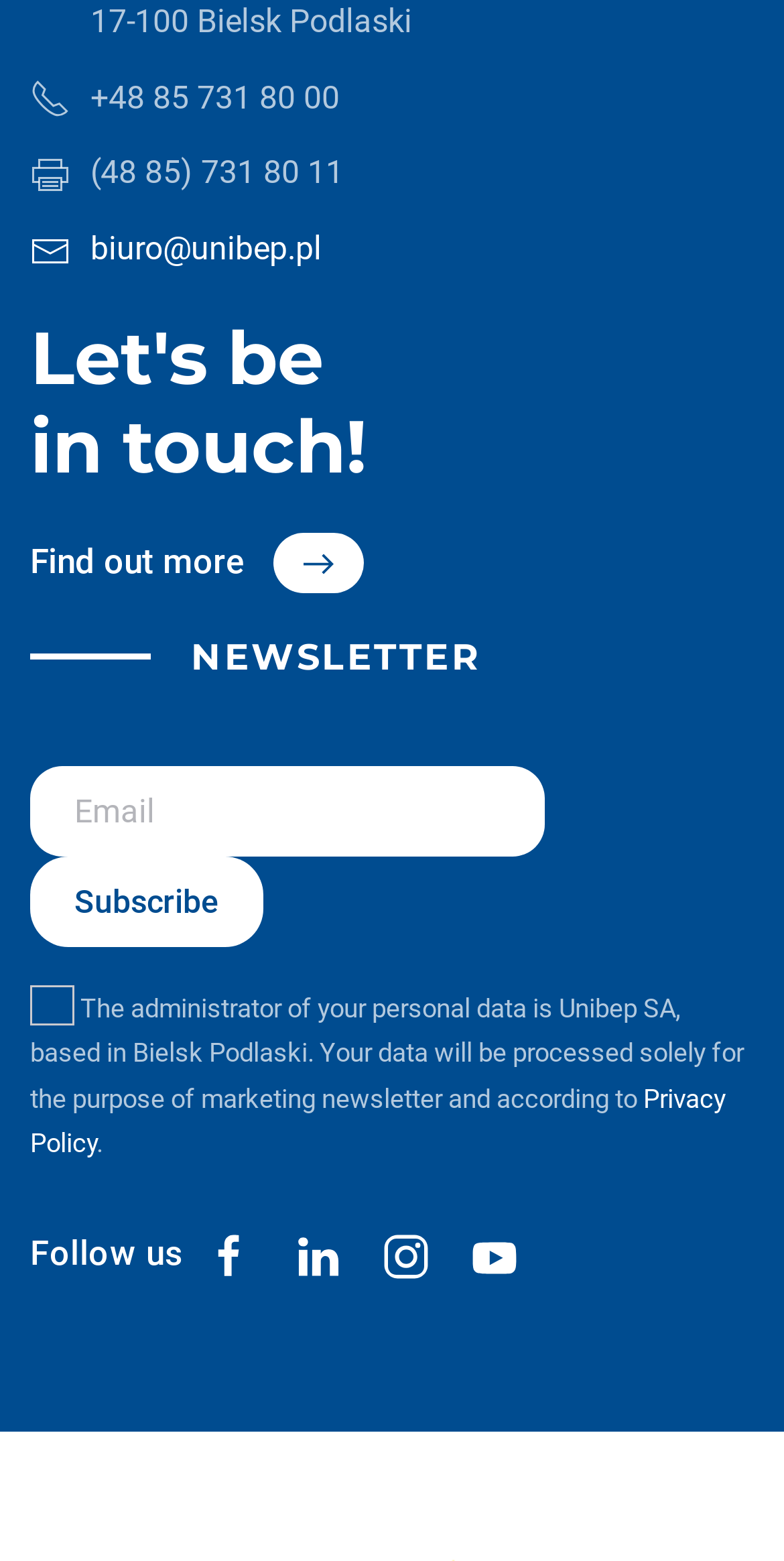Give a concise answer using only one word or phrase for this question:
What is the title of the section that allows users to subscribe to a newsletter?

NEWSLETTER